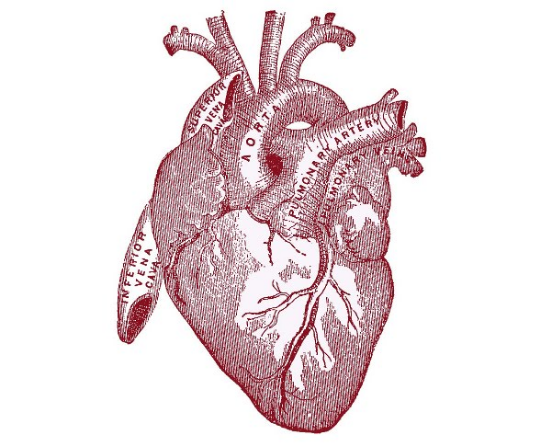Describe in detail everything you see in the image.

This illustration depicts a detailed anatomical drawing of a human heart in a rich maroon hue. The image highlights the various chambers and major blood vessels, including the aorta, pulmonary arteries, and vena cava, with their names labeled in a vintage font. The artwork serves as a visual representation of the heart's significance, aligning with themes of cardiovascular health and the holistic benefits of yoga for heart wellness. This connection reinforces the message that practicing yoga not only nurtures the physical heart but also promotes overall emotional and spiritual well-being, emphasizing the heart's central role in yoga philosophy.